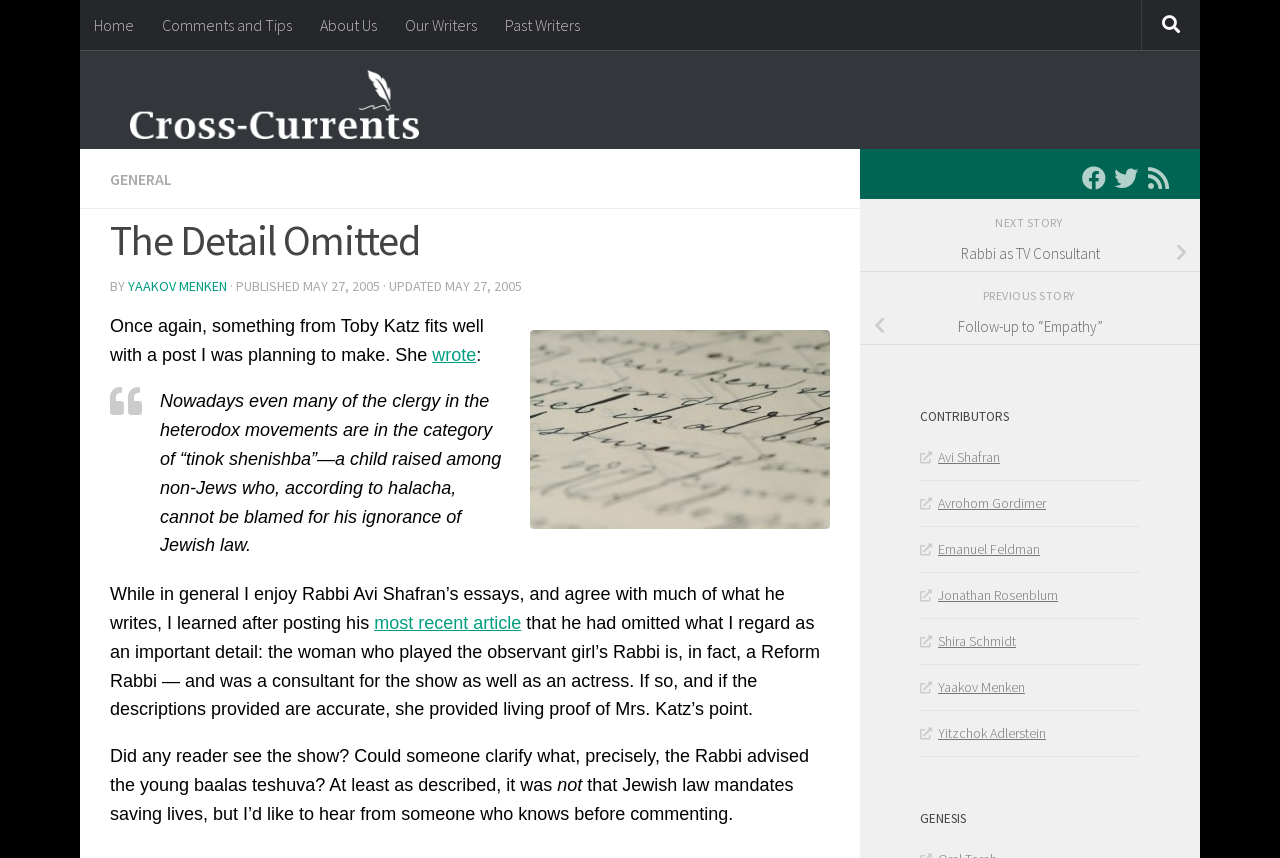Please find and report the bounding box coordinates of the element to click in order to perform the following action: "Click on the 'Home' link". The coordinates should be expressed as four float numbers between 0 and 1, in the format [left, top, right, bottom].

[0.062, 0.0, 0.116, 0.058]